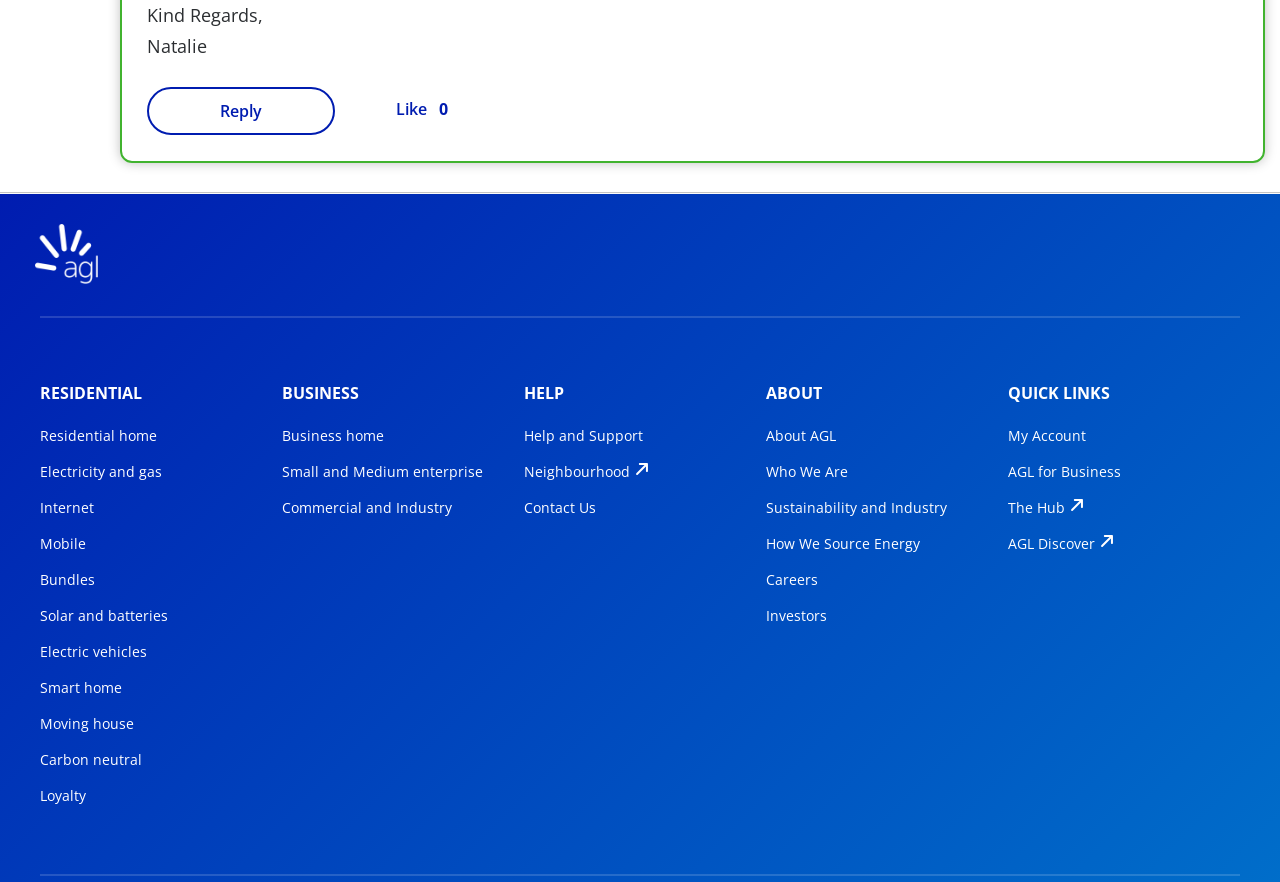Locate the bounding box of the user interface element based on this description: "Mobile".

[0.031, 0.605, 0.067, 0.628]